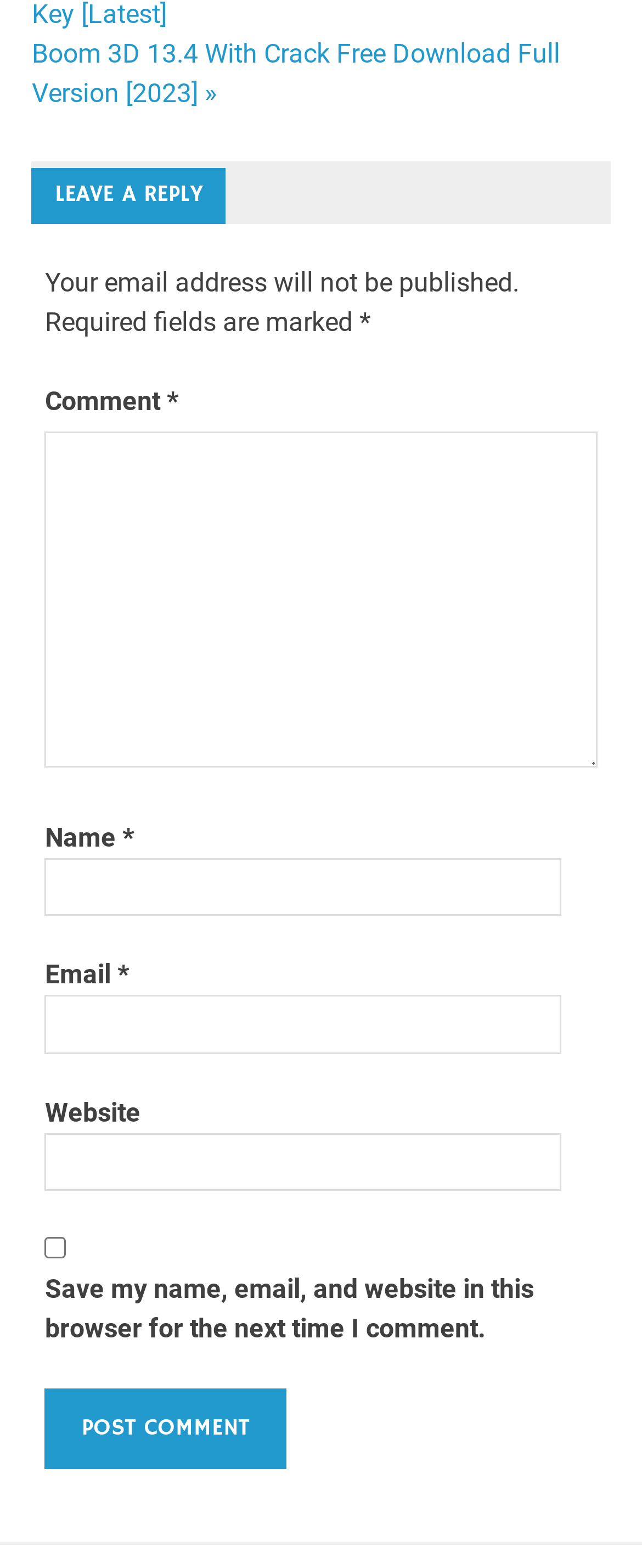Extract the bounding box for the UI element that matches this description: "parent_node: Website name="url"".

[0.07, 0.723, 0.875, 0.76]